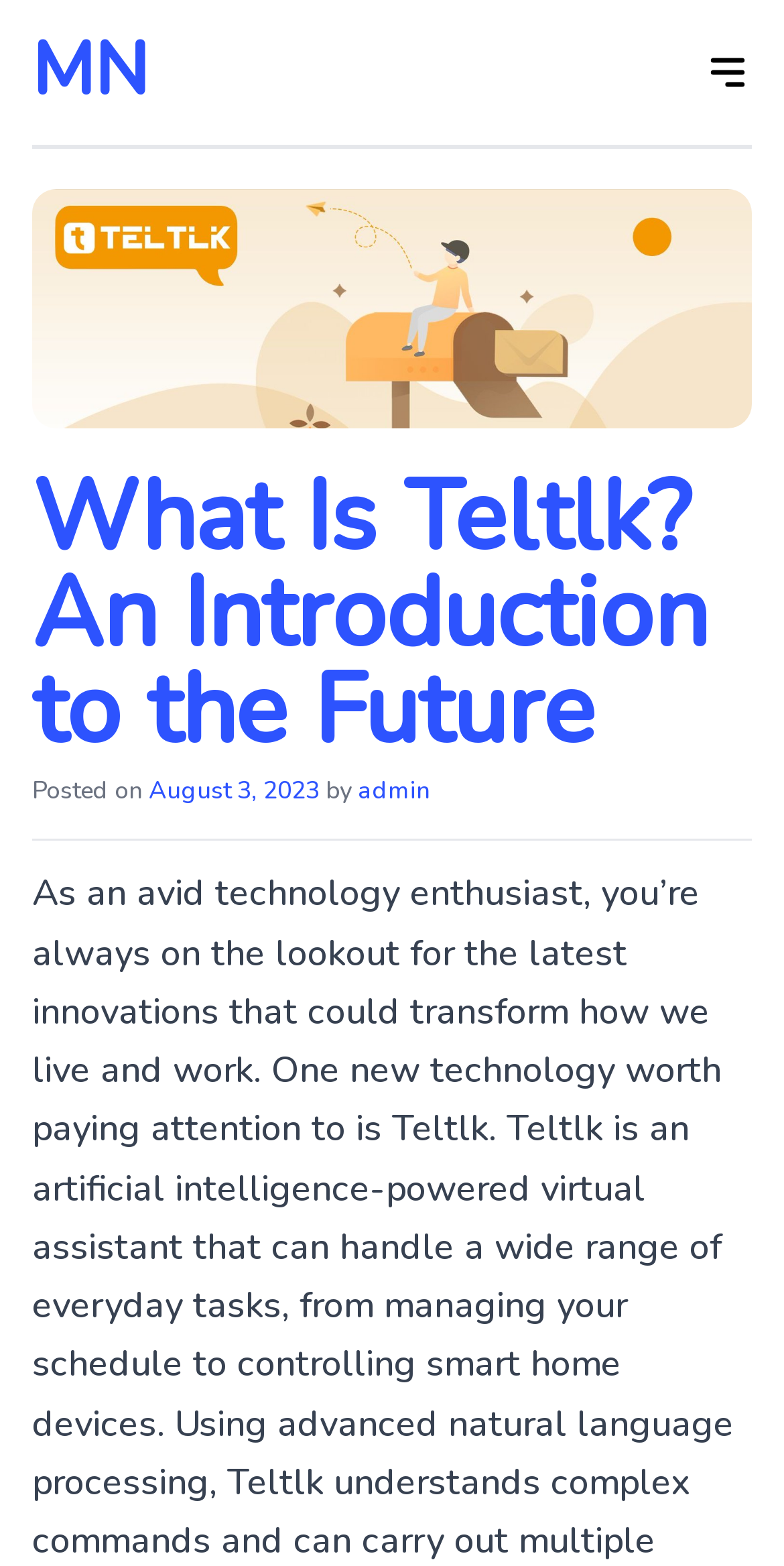What is the primary heading on this webpage?

What Is Teltlk? An Introduction to the Future